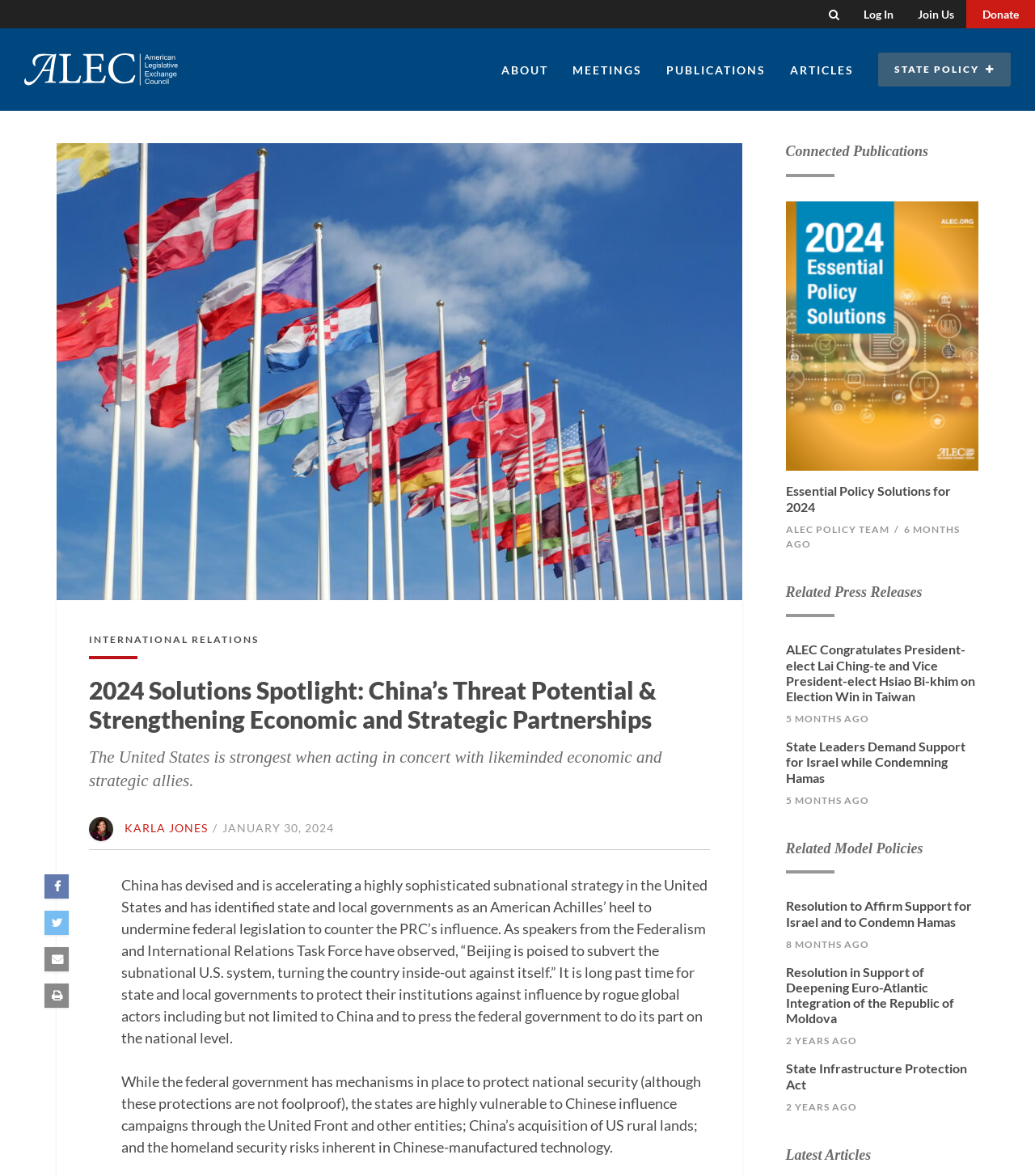Based on the element description Essential Policy Solutions for 2024, identify the bounding box coordinates for the UI element. The coordinates should be in the format (top-left x, top-left y, bottom-right x, bottom-right y) and within the 0 to 1 range.

[0.759, 0.411, 0.918, 0.437]